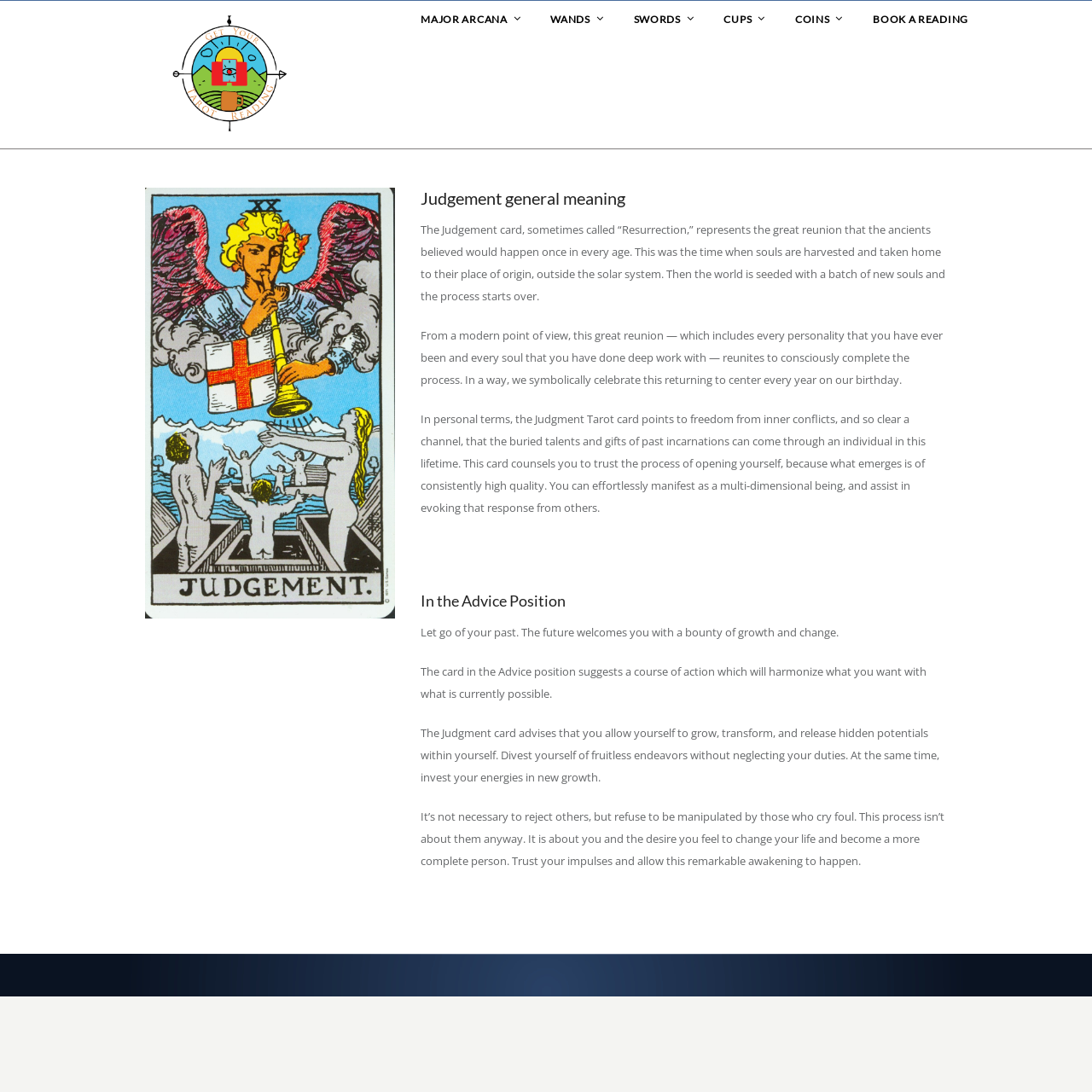What is the Judgement card associated with?
Using the image as a reference, answer with just one word or a short phrase.

Freedom from inner conflicts